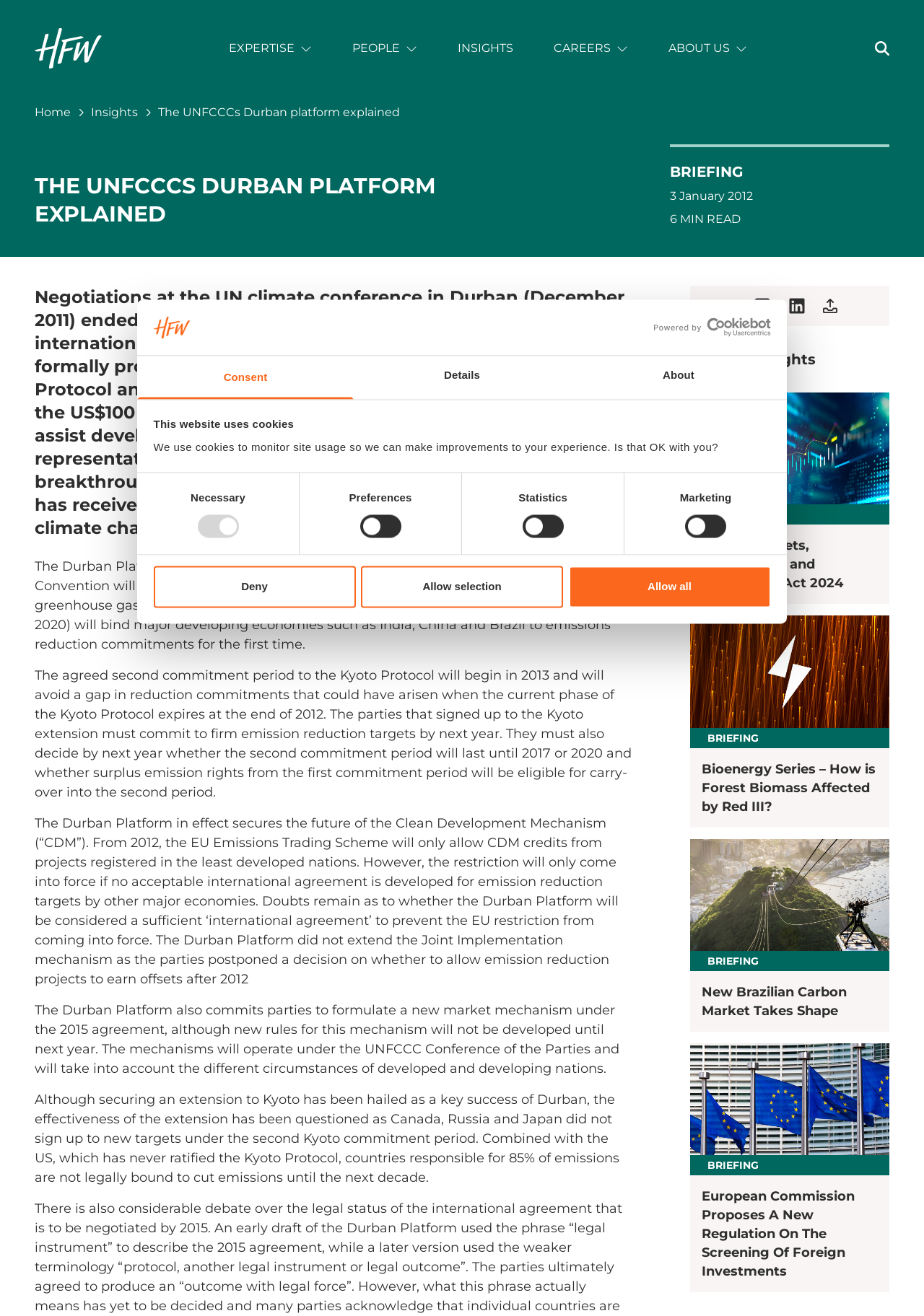Predict the bounding box for the UI component with the following description: "Co Extrusion Process".

None